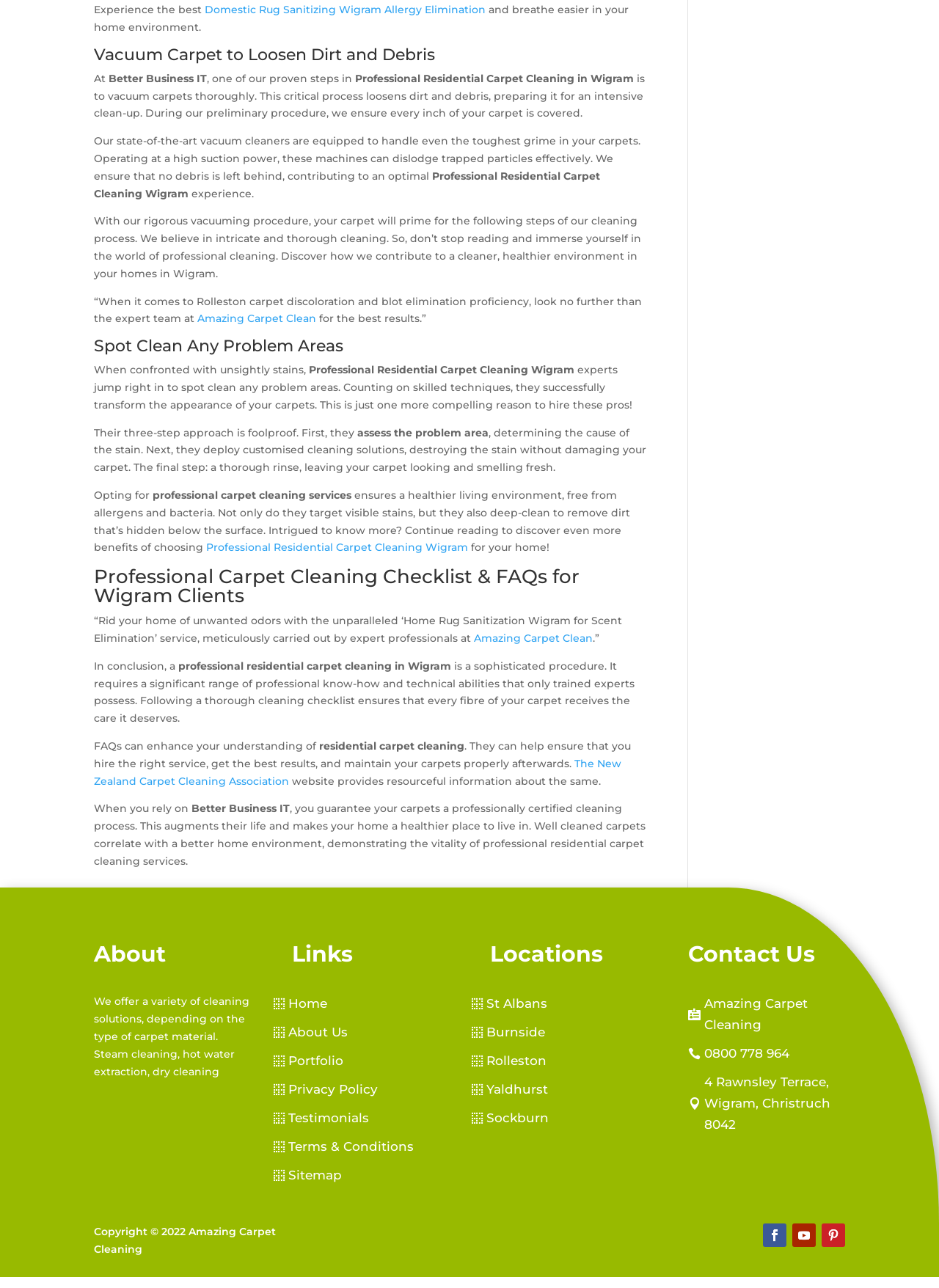Given the element description: "Professional Residential Carpet Cleaning Wigram", predict the bounding box coordinates of the UI element it refers to, using four float numbers between 0 and 1, i.e., [left, top, right, bottom].

[0.22, 0.42, 0.498, 0.43]